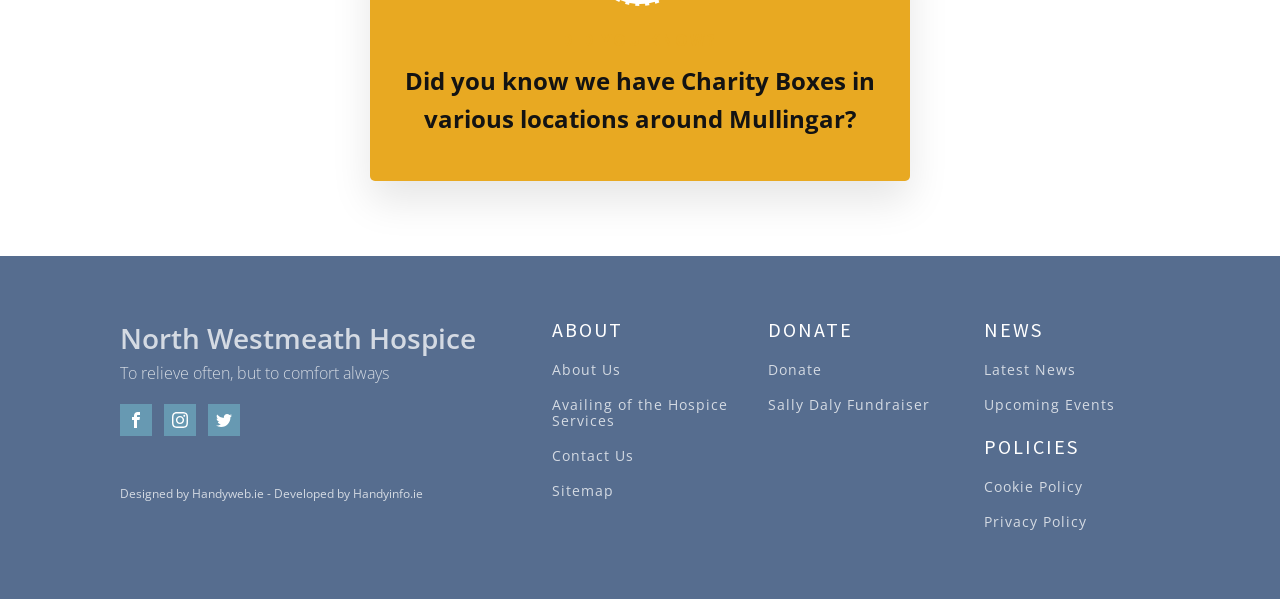Can you provide the bounding box coordinates for the element that should be clicked to implement the instruction: "Click on the Facebook link"?

[0.094, 0.675, 0.119, 0.728]